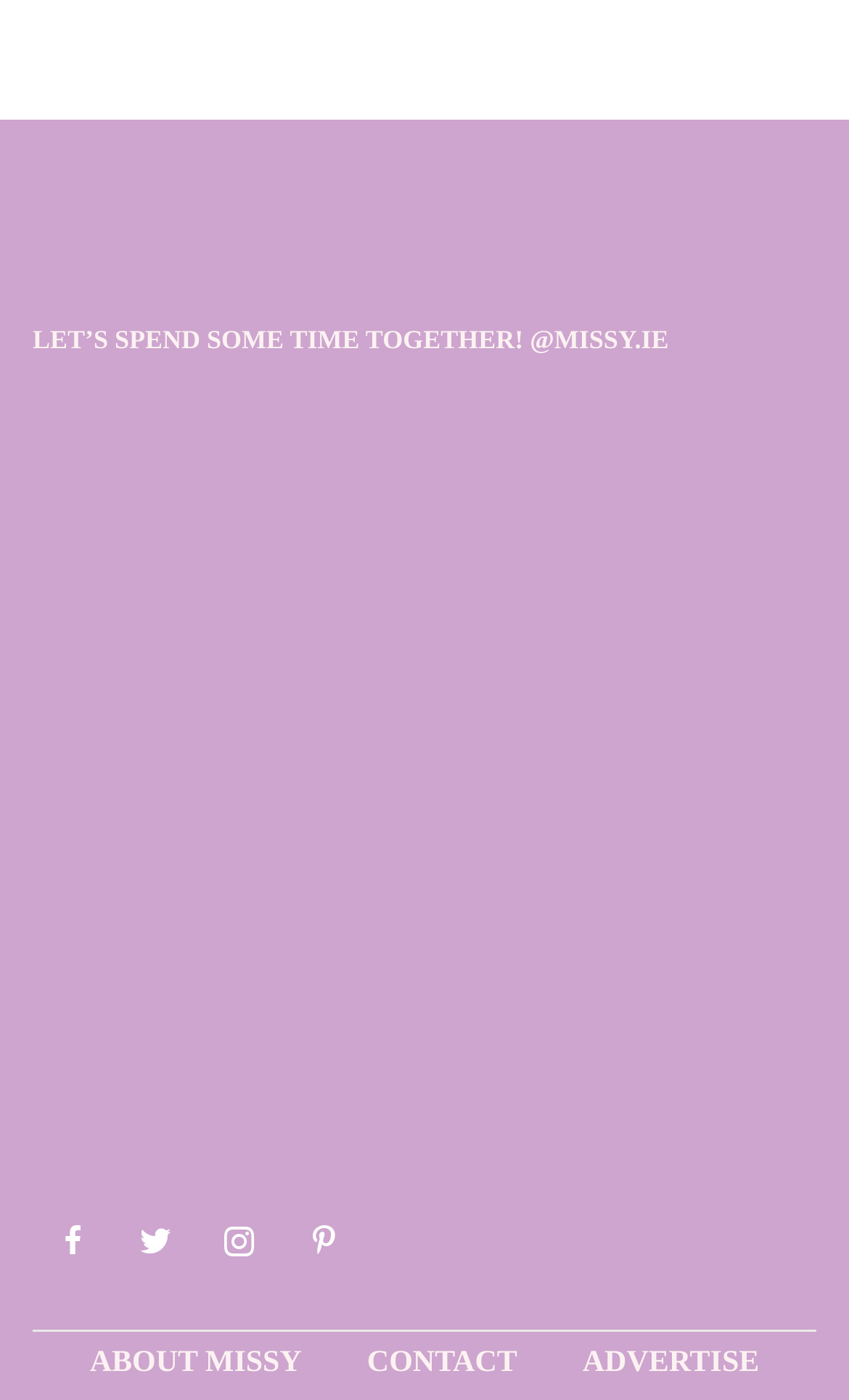Calculate the bounding box coordinates for the UI element based on the following description: "Advertise". Ensure the coordinates are four float numbers between 0 and 1, i.e., [left, top, right, bottom].

[0.686, 0.951, 0.894, 0.997]